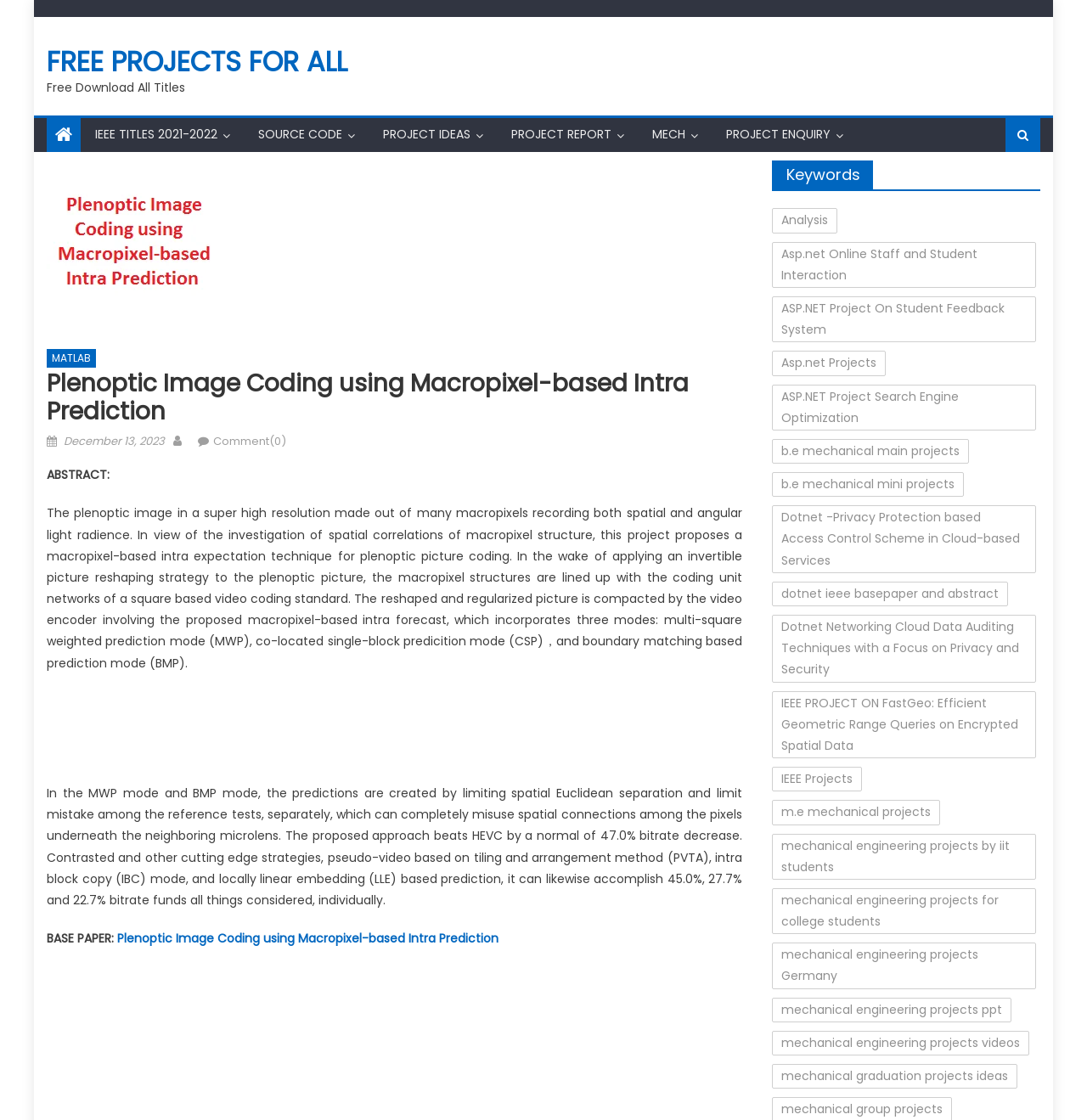Pinpoint the bounding box coordinates of the area that should be clicked to complete the following instruction: "Search for related projects on 'Analysis'". The coordinates must be given as four float numbers between 0 and 1, i.e., [left, top, right, bottom].

[0.71, 0.186, 0.77, 0.208]